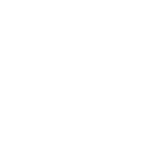Provide a comprehensive description of the image.

The image showcases the "Algopix Similar Product 1," which is a VAVOFO USB Rechargeable Book Light. This product is designed for book enthusiasts, featuring six LEDs and offering multiple lighting modes to enhance reading comfort, especially for late-night sessions. The product is crafted in a bookmark shape, which adds convenience and portability. It effectively blocks blue light, emphasizing eye care for avid readers.